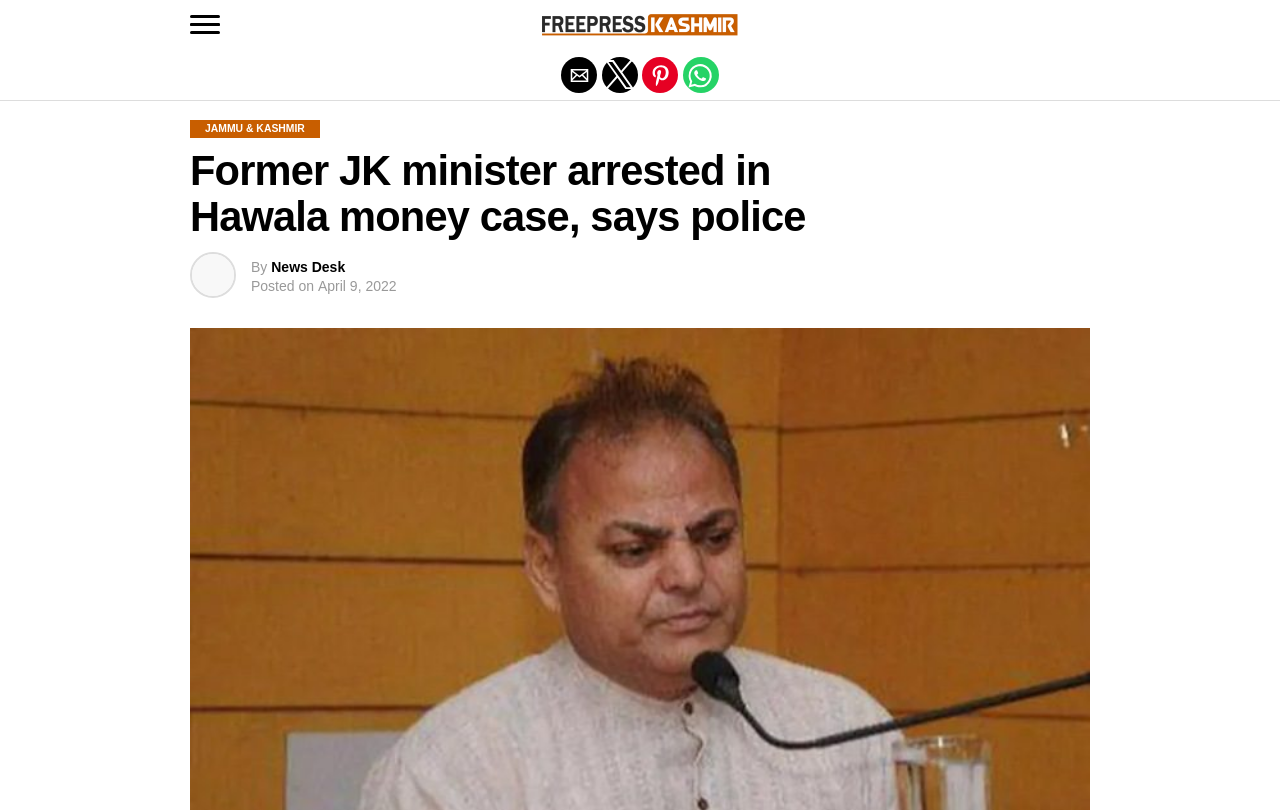What is the name of the news organization?
Analyze the image and provide a thorough answer to the question.

I found the answer by looking at the top-left corner of the webpage, where I saw a link with the text 'Free Press Kashmir' and an image with the same name, indicating that it is the logo of the news organization.